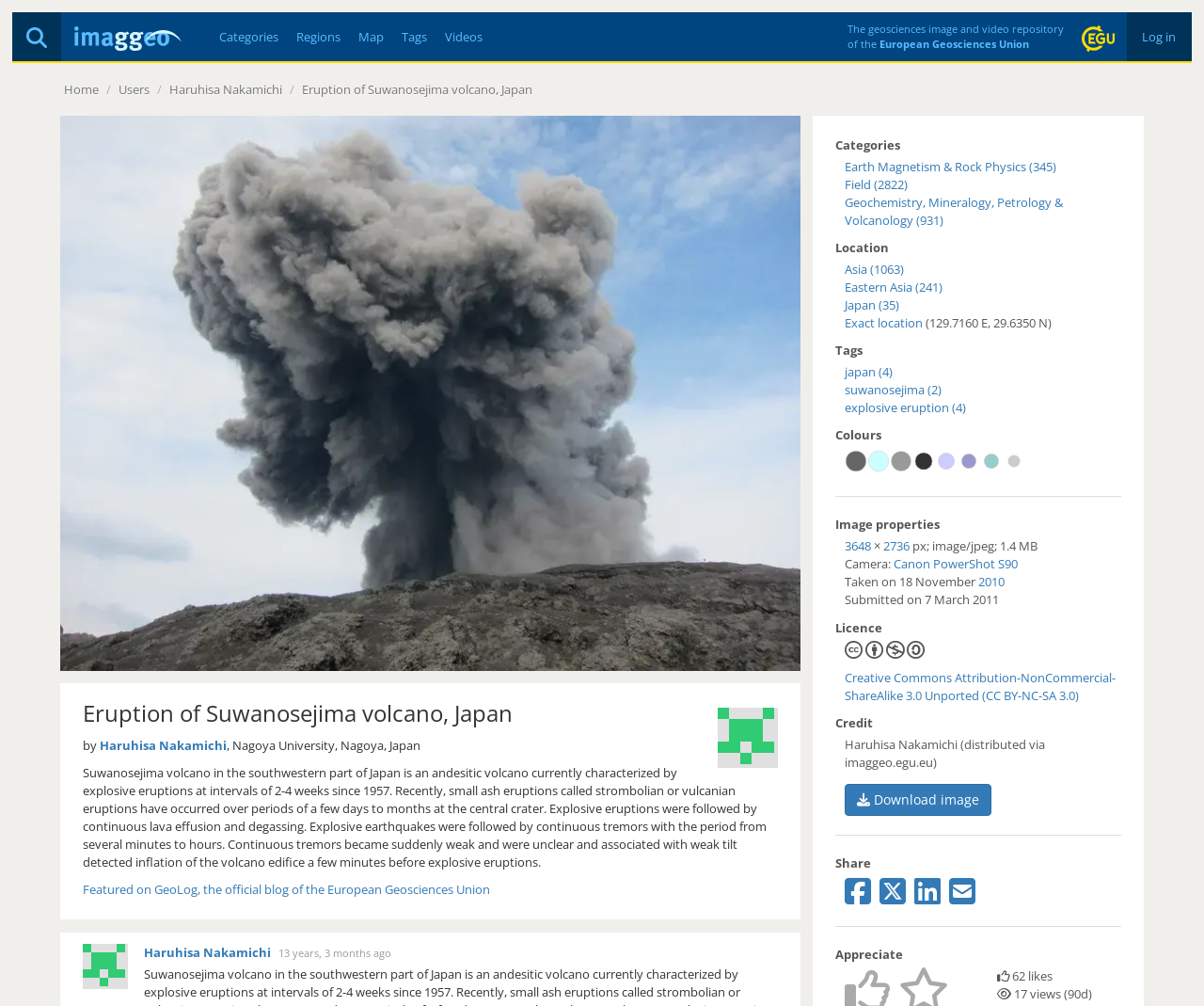Determine the bounding box coordinates of the region that needs to be clicked to achieve the task: "Read the description of the Eruption of Suwanosejima volcano, Japan".

[0.069, 0.76, 0.637, 0.866]